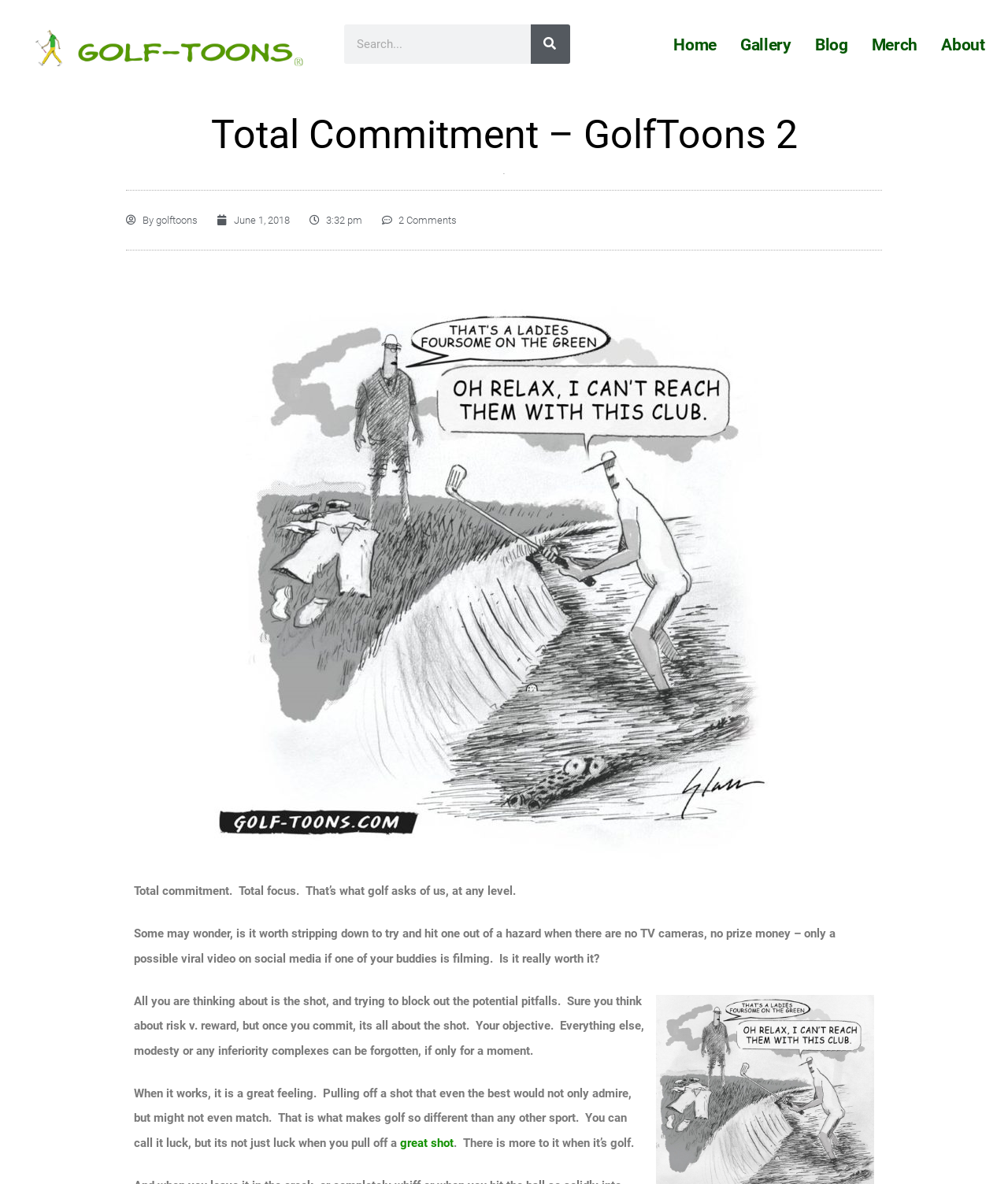Provide the bounding box coordinates for the area that should be clicked to complete the instruction: "View the Gallery".

[0.723, 0.007, 0.797, 0.069]